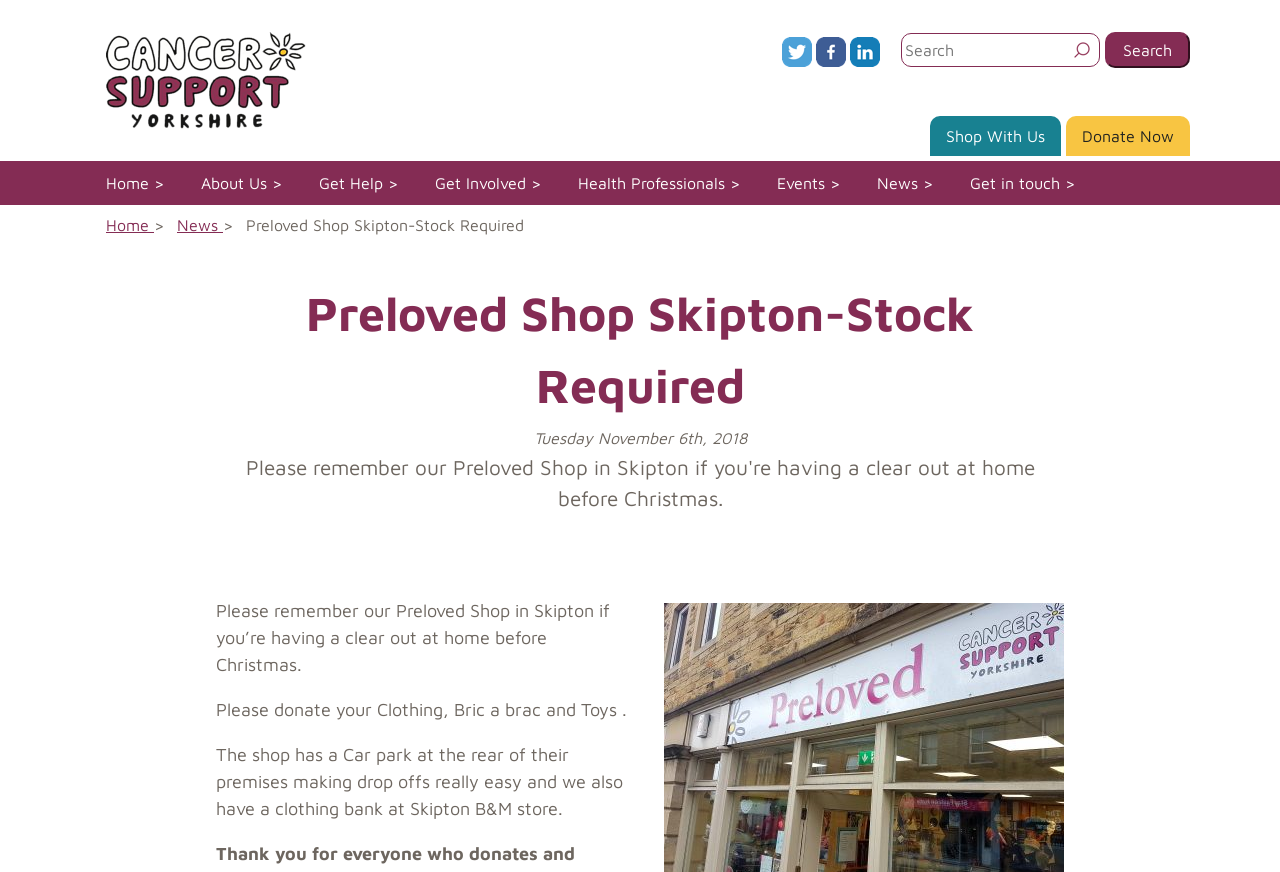Please specify the bounding box coordinates of the clickable region necessary for completing the following instruction: "Click the Twitter icon". The coordinates must consist of four float numbers between 0 and 1, i.e., [left, top, right, bottom].

[0.608, 0.047, 0.634, 0.068]